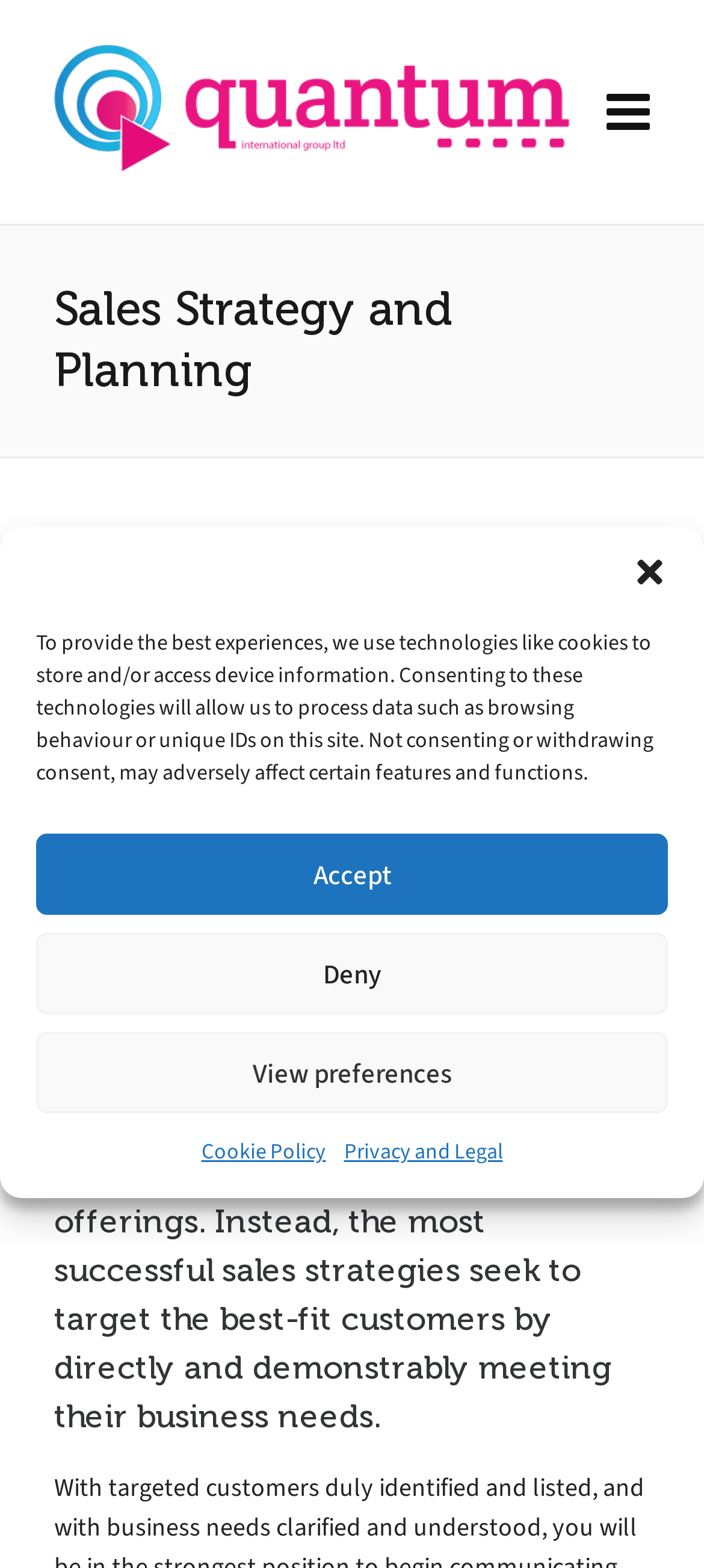Find the bounding box coordinates of the clickable area that will achieve the following instruction: "click the arrow down icon".

[0.846, 0.658, 0.949, 0.704]